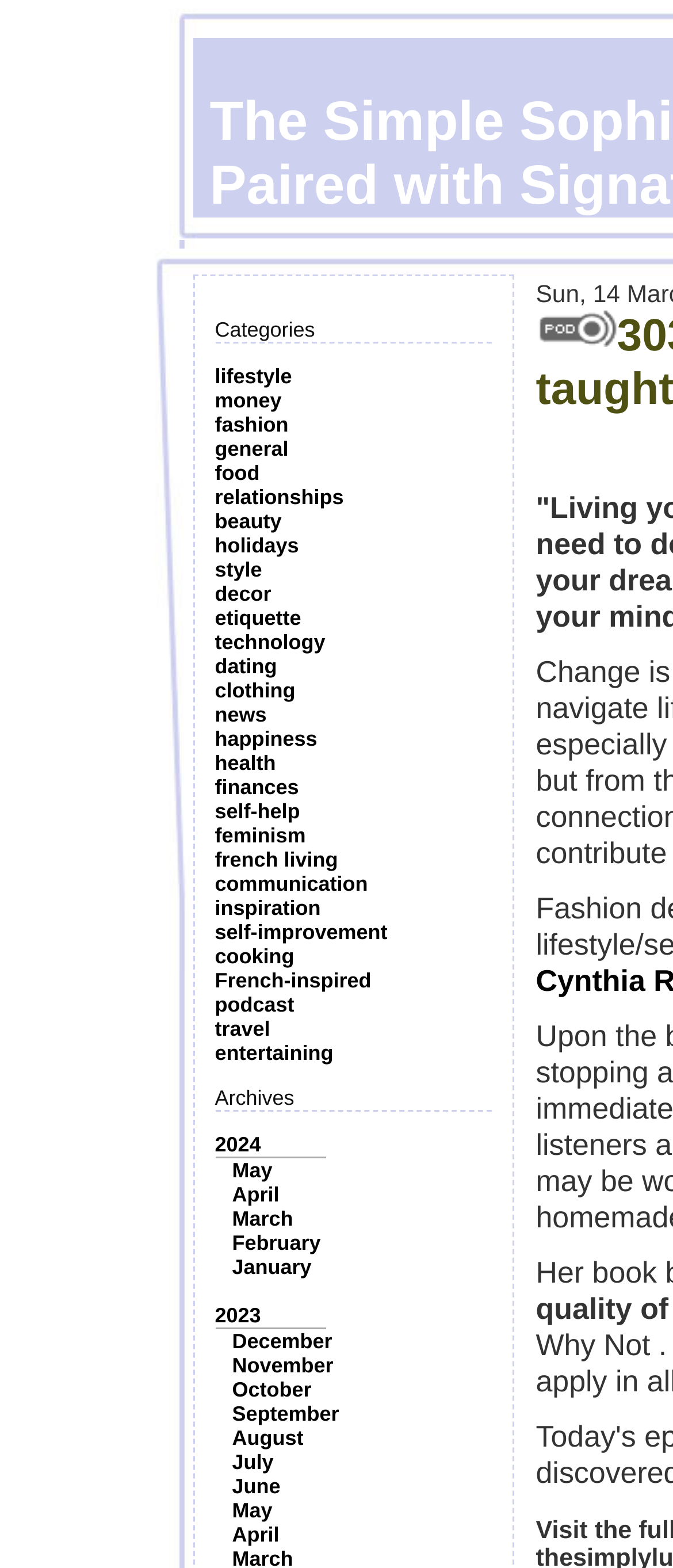How many links are under the 'Categories' section?
Kindly give a detailed and elaborate answer to the question.

I counted the number of links under the 'Categories' section, and there are 24 links, each representing a category.